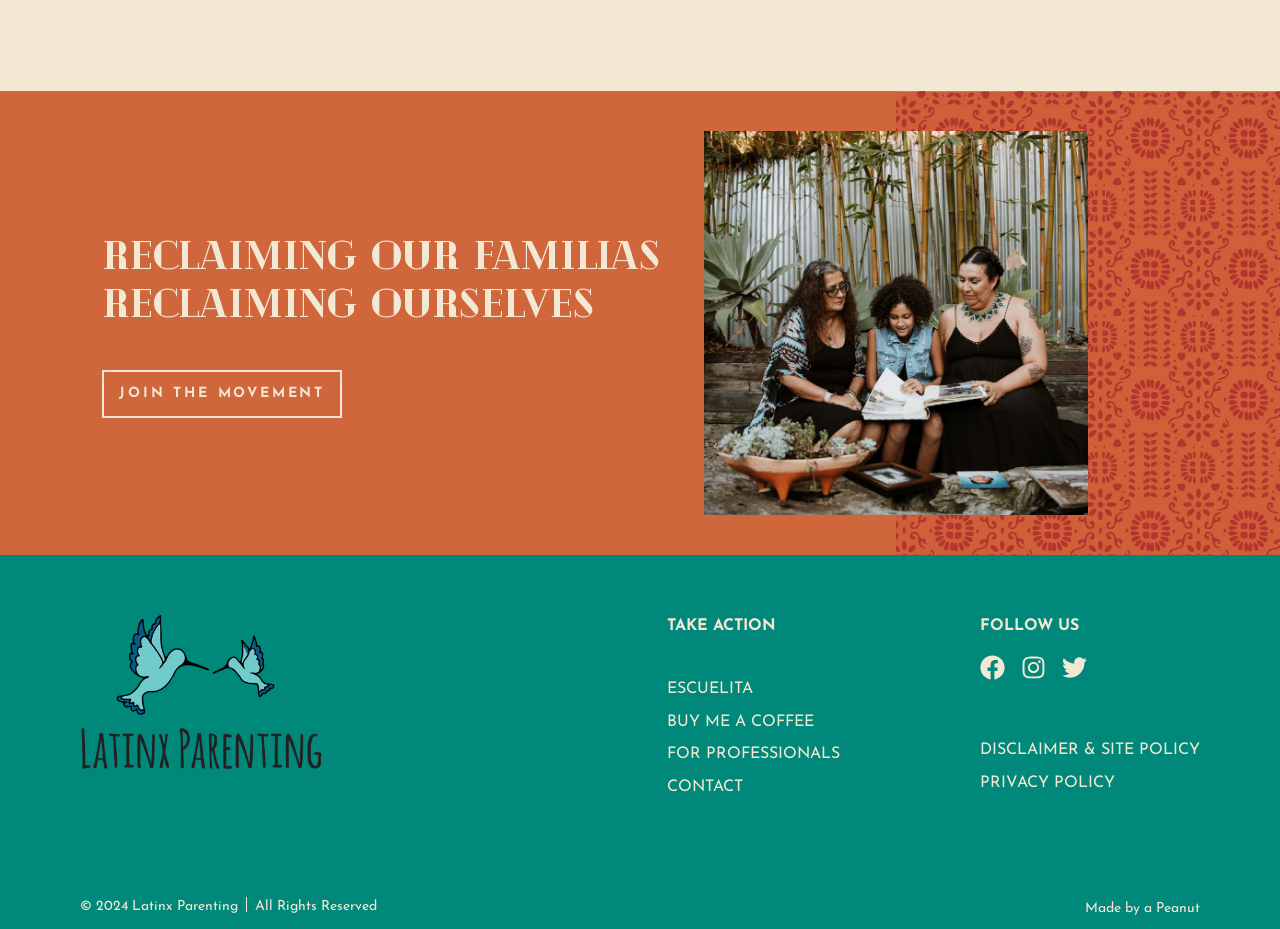Indicate the bounding box coordinates of the clickable region to achieve the following instruction: "Visit ESCUELITA."

[0.521, 0.733, 0.588, 0.751]